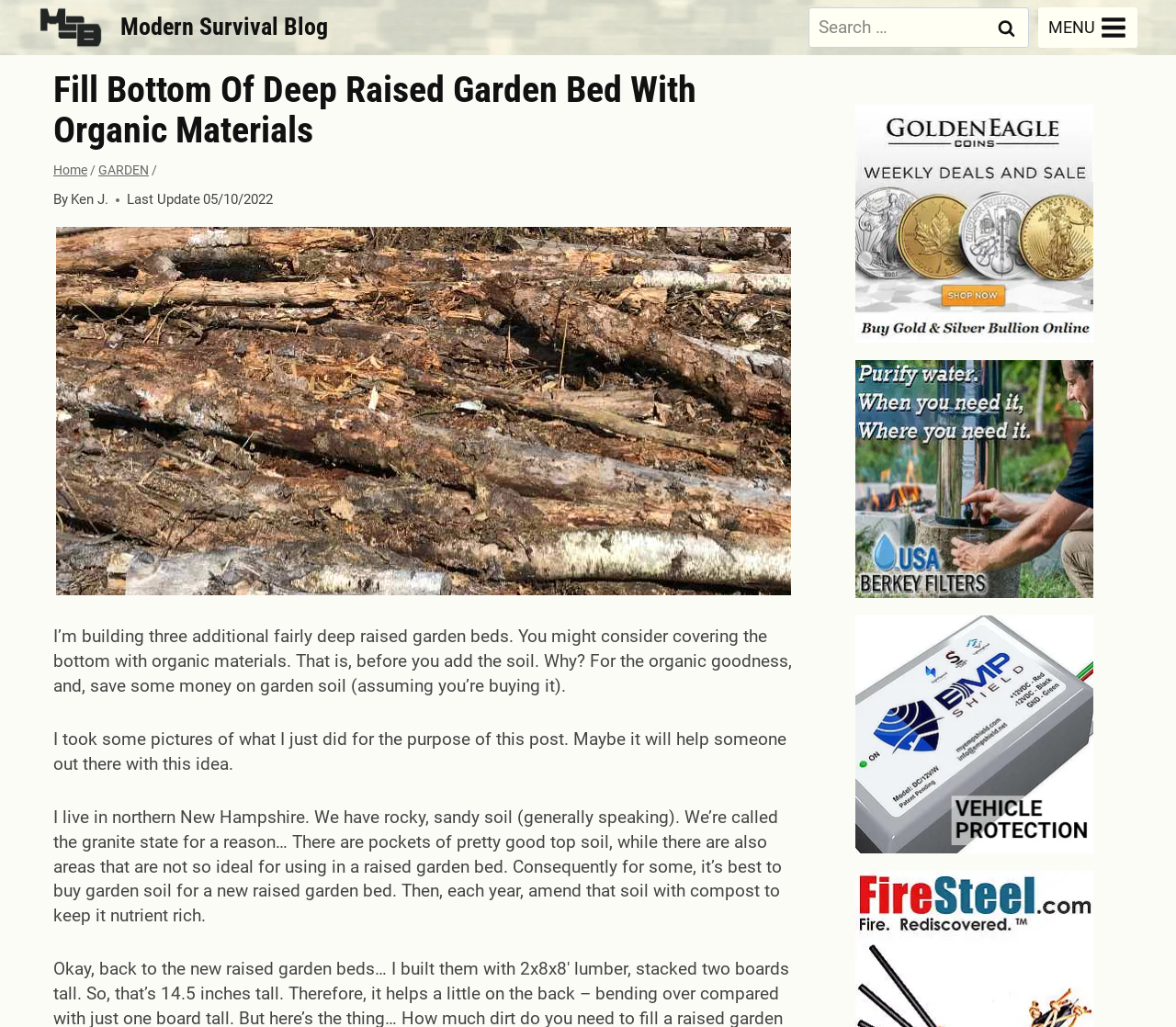Please give the bounding box coordinates of the area that should be clicked to fulfill the following instruction: "Search for something". The coordinates should be in the format of four float numbers from 0 to 1, i.e., [left, top, right, bottom].

[0.688, 0.007, 0.875, 0.046]